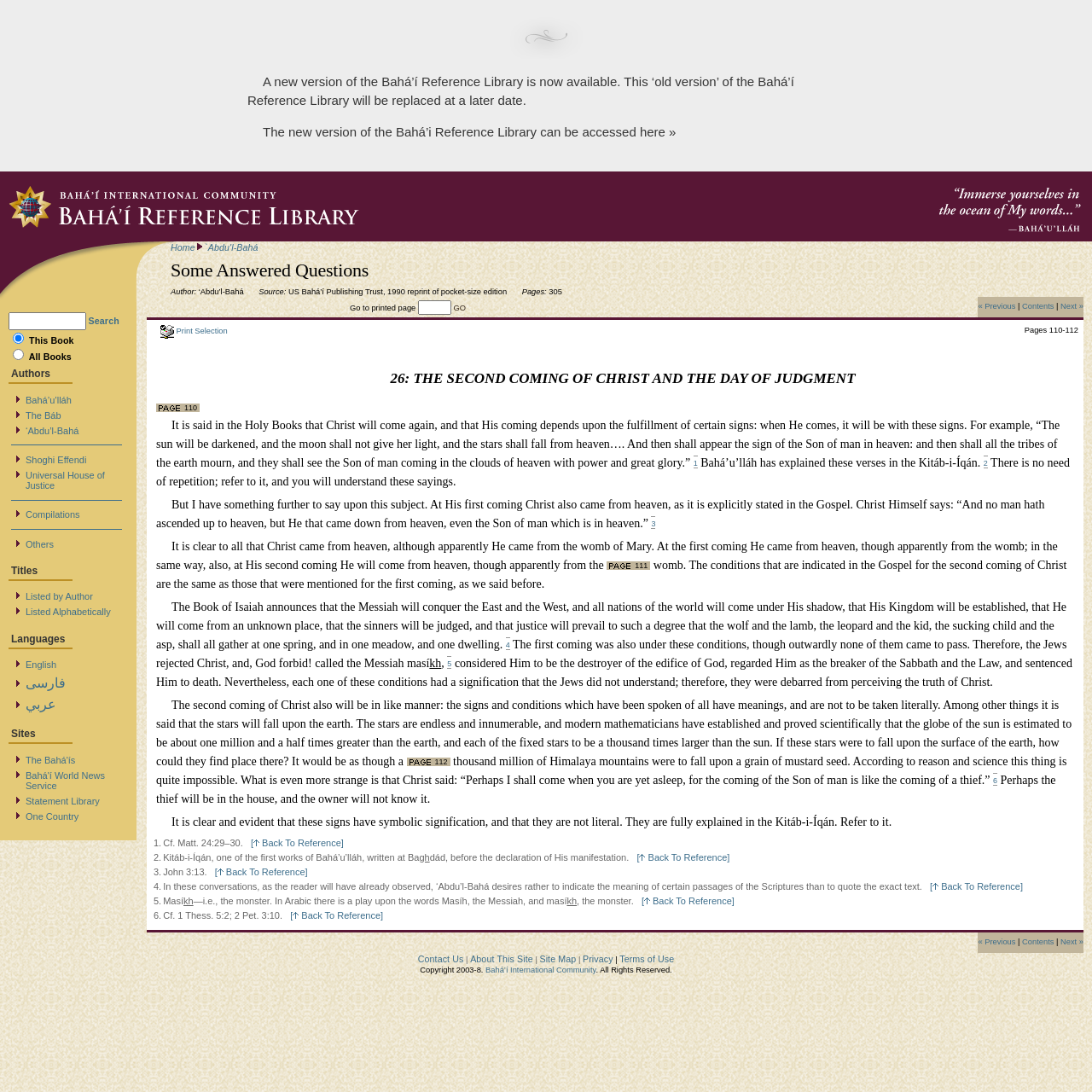Show the bounding box coordinates for the element that needs to be clicked to execute the following instruction: "Click the 'Home' link". Provide the coordinates in the form of four float numbers between 0 and 1, i.e., [left, top, right, bottom].

[0.156, 0.222, 0.179, 0.231]